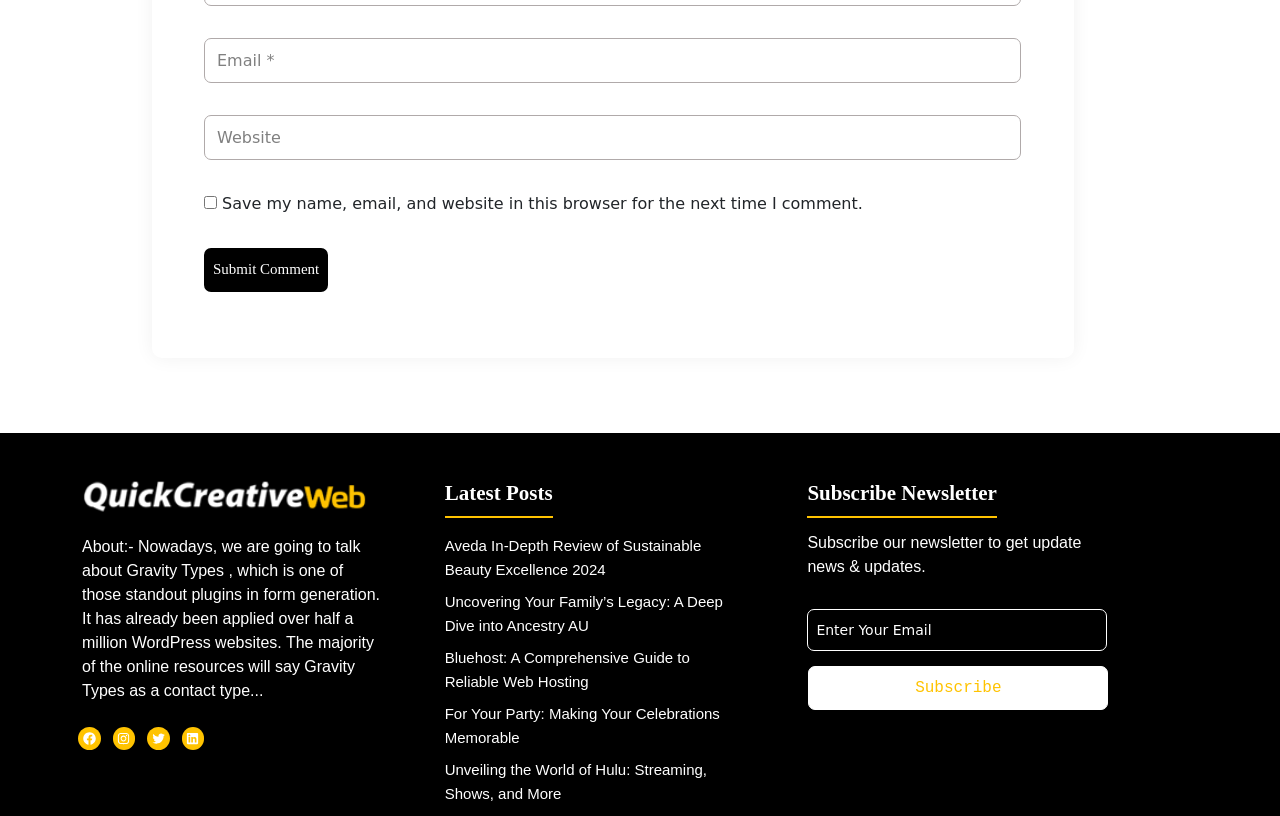Determine the bounding box coordinates of the clickable region to follow the instruction: "Read the 'New Wyoming Herdshare Regulation' article".

None